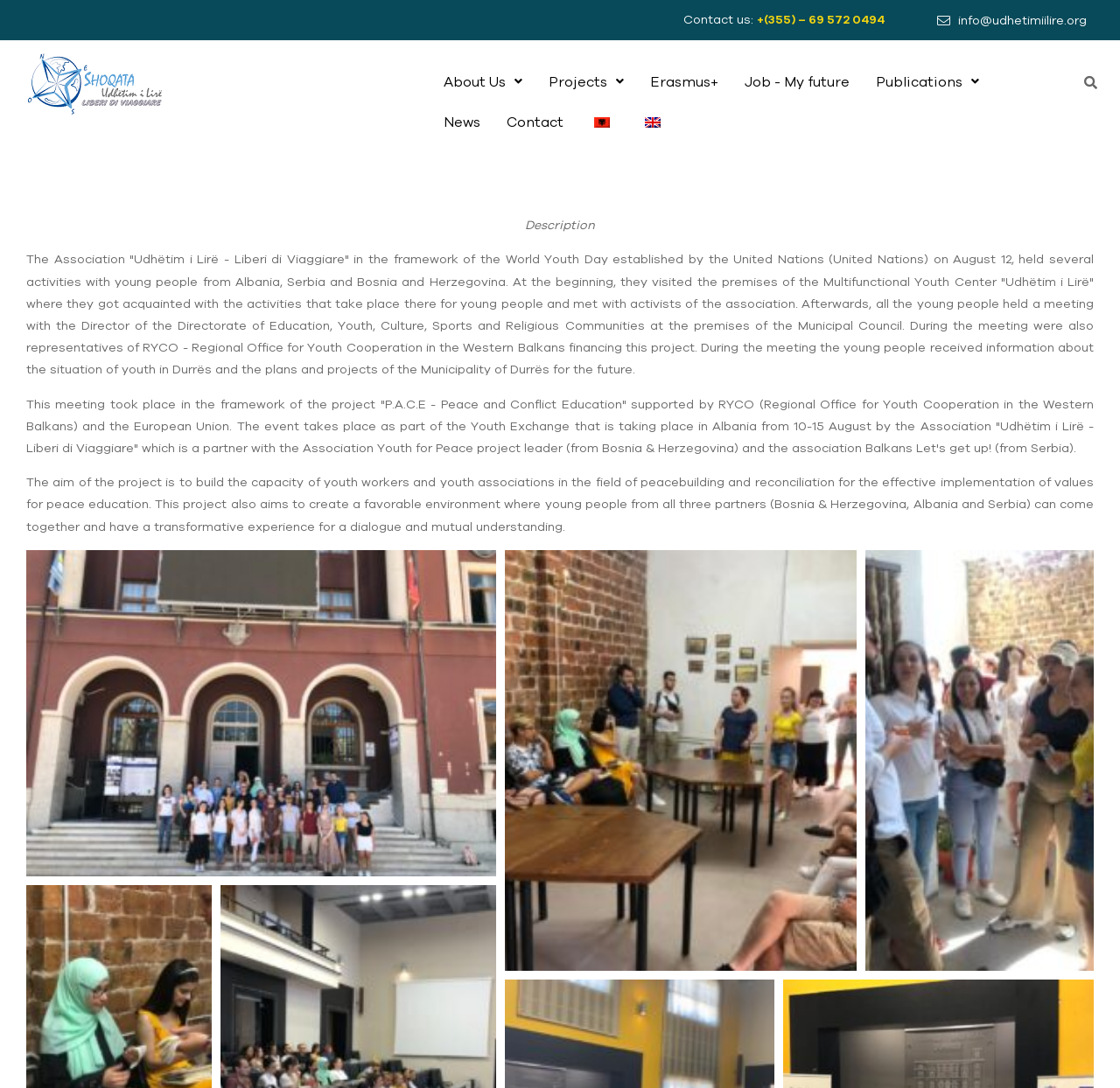Find the bounding box coordinates corresponding to the UI element with the description: "Job - My future". The coordinates should be formatted as [left, top, right, bottom], with values as floats between 0 and 1.

[0.653, 0.056, 0.771, 0.093]